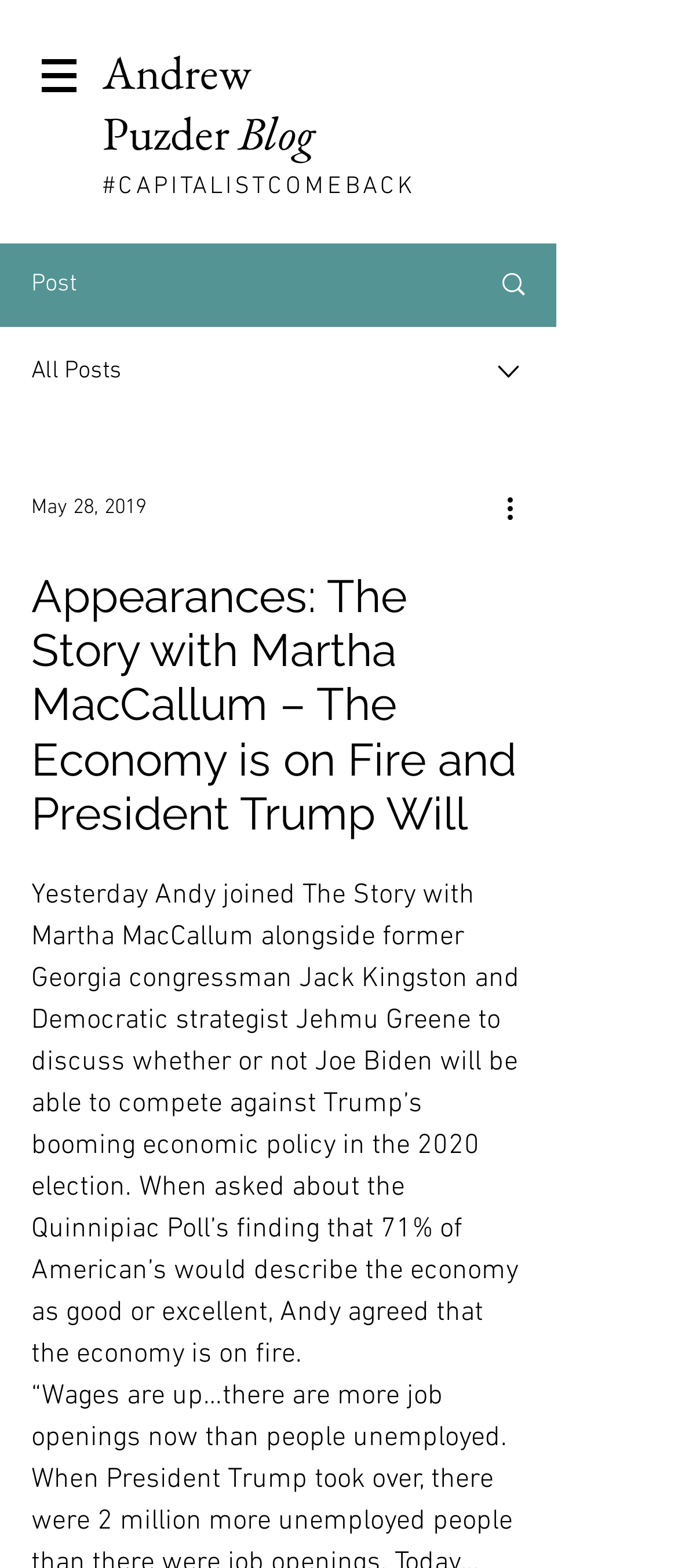Provide a thorough description of this webpage.

The webpage appears to be a blog post or article page. At the top left, there is a navigation menu labeled "Site" with a button that has a popup menu. Next to the navigation menu, there is an image. 

Below the navigation menu, there are two links, "Andrew Puzder Blog" and "#CAPITALISTCOMEBACK", placed side by side. The first link is on the left, and the second link is on the right. 

Underneath these links, there is a section with a heading "Appearances: The Story with Martha MacCallum – The Economy is on Fire and President Trump Will". This section contains a paragraph of text that summarizes an appearance by Andy on The Story with Martha MacCallum, where he discussed the economy and the 2020 election. 

To the right of the heading, there is a link with an image, and below it, there is a static text "All Posts". Next to the static text, there is another image. 

On the top right, there is a combobox with a calendar date "May 28, 2019" and a button "More actions" with an image.